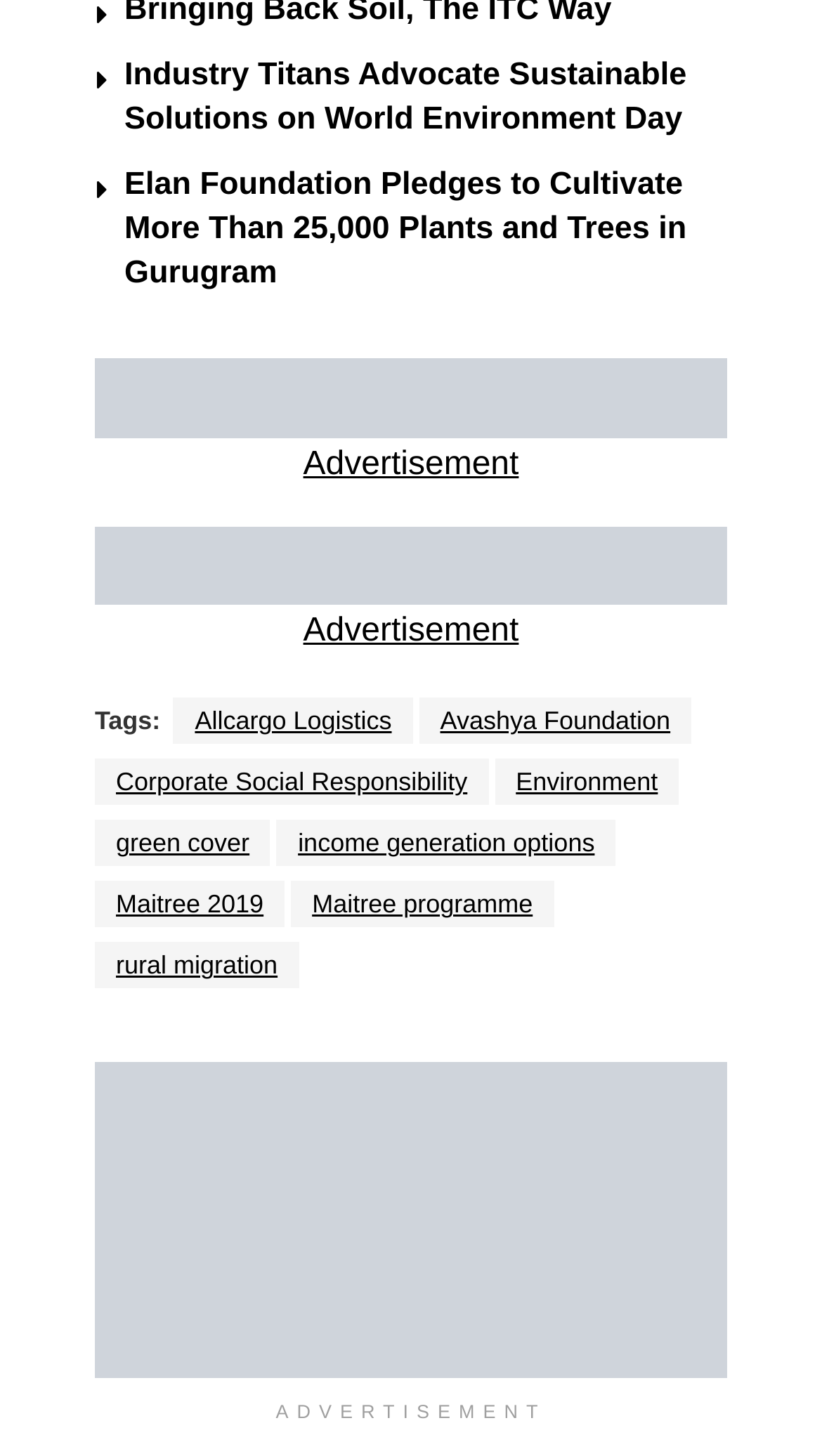What is the purpose of the 'ADVERTISEMENT' section?
Refer to the image and provide a concise answer in one word or phrase.

To display advertisements